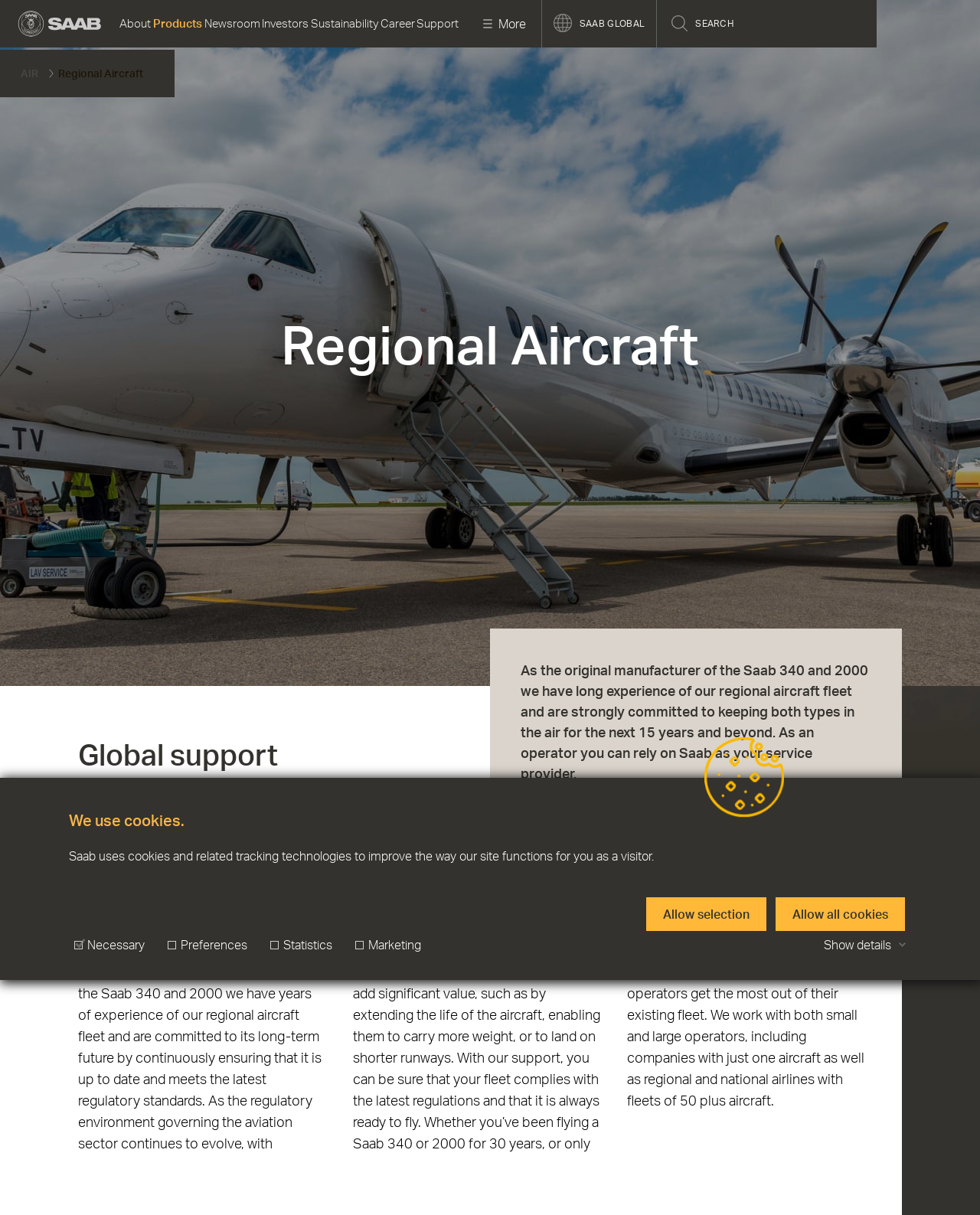Please find the bounding box coordinates of the section that needs to be clicked to achieve this instruction: "close the dialog".

[0.868, 0.041, 0.93, 0.061]